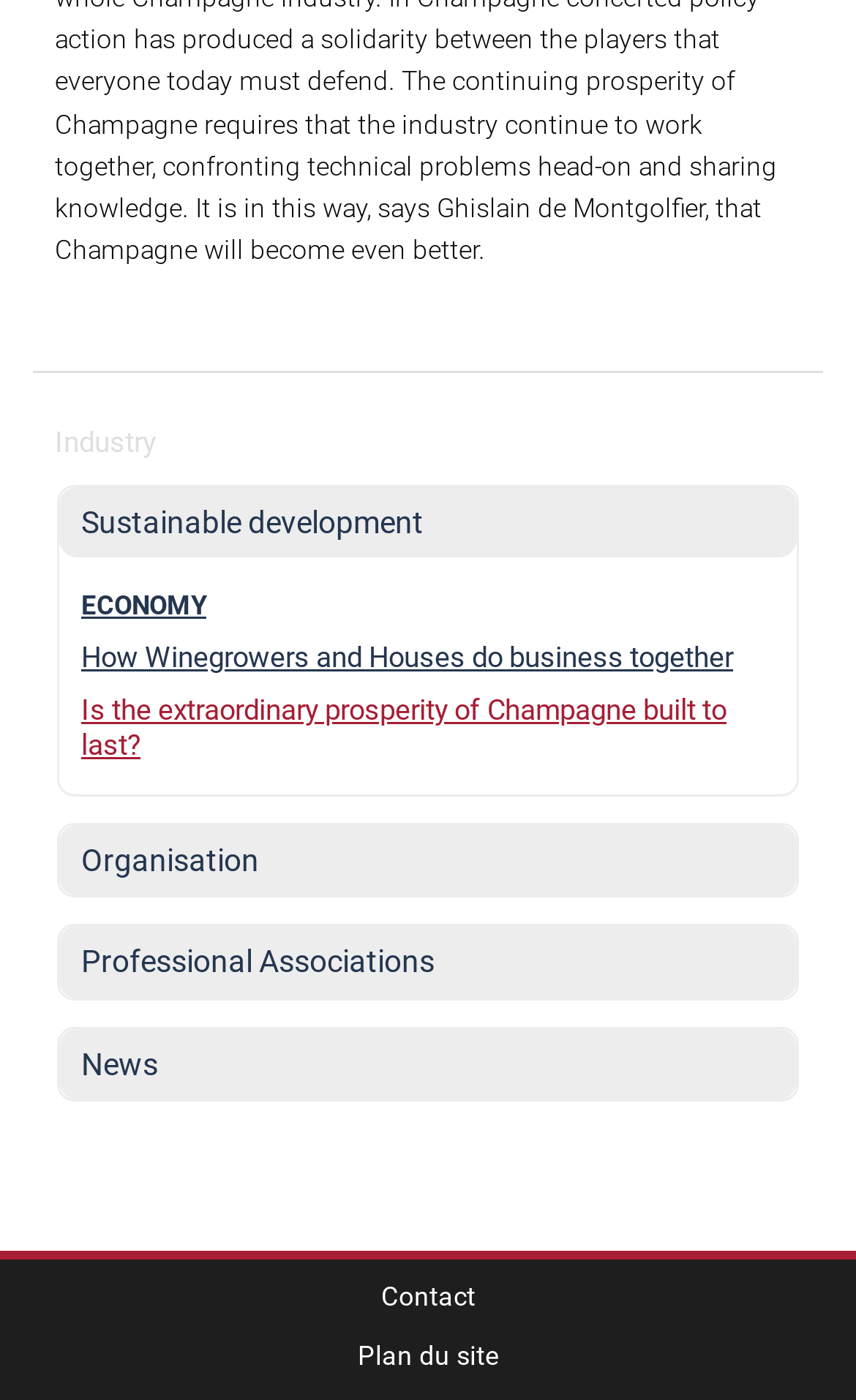What is the last link in the tablist?
Based on the visual, give a brief answer using one word or a short phrase.

News